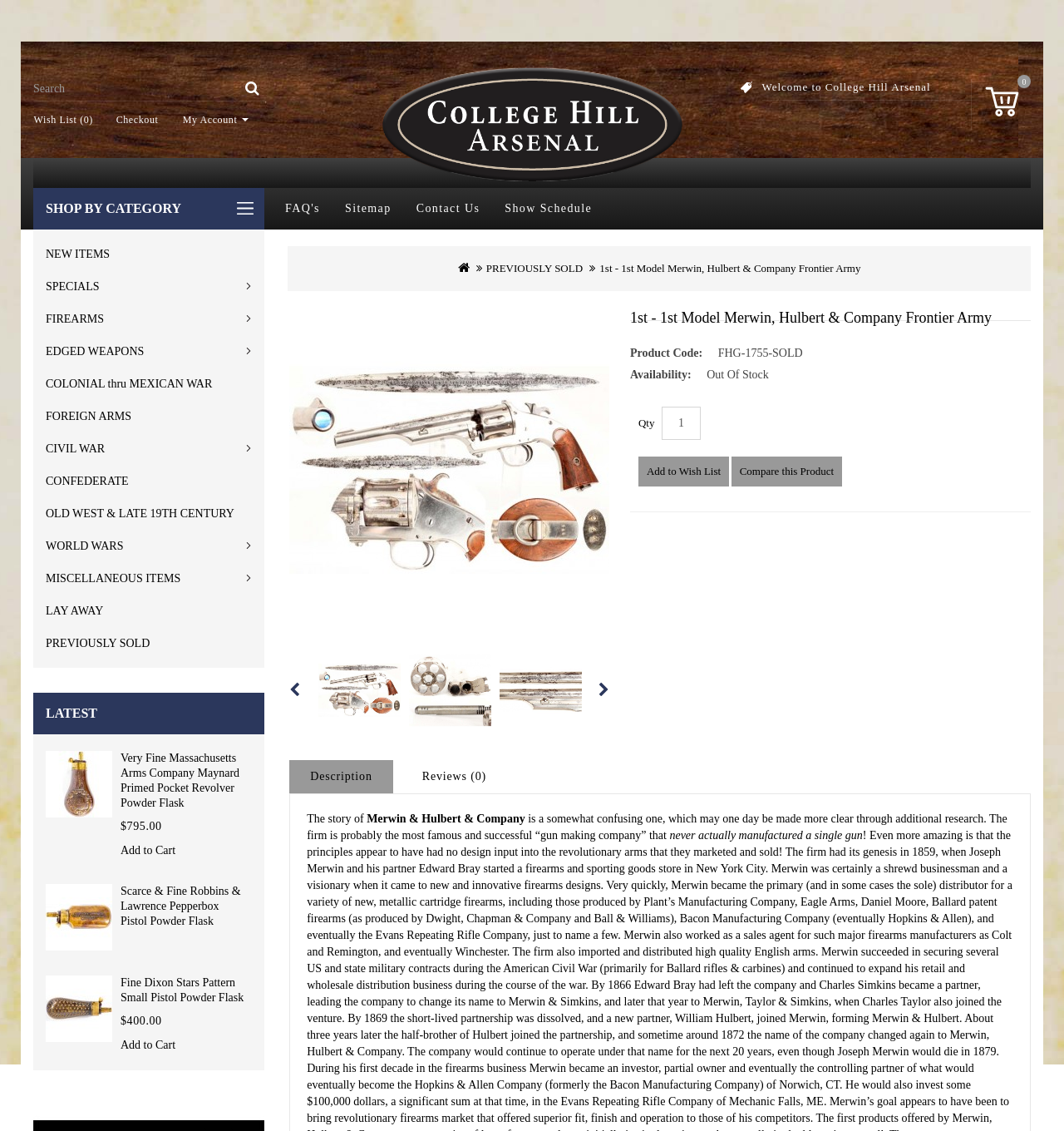Identify the bounding box coordinates for the element that needs to be clicked to fulfill this instruction: "Add to Wish List". Provide the coordinates in the format of four float numbers between 0 and 1: [left, top, right, bottom].

[0.6, 0.403, 0.685, 0.43]